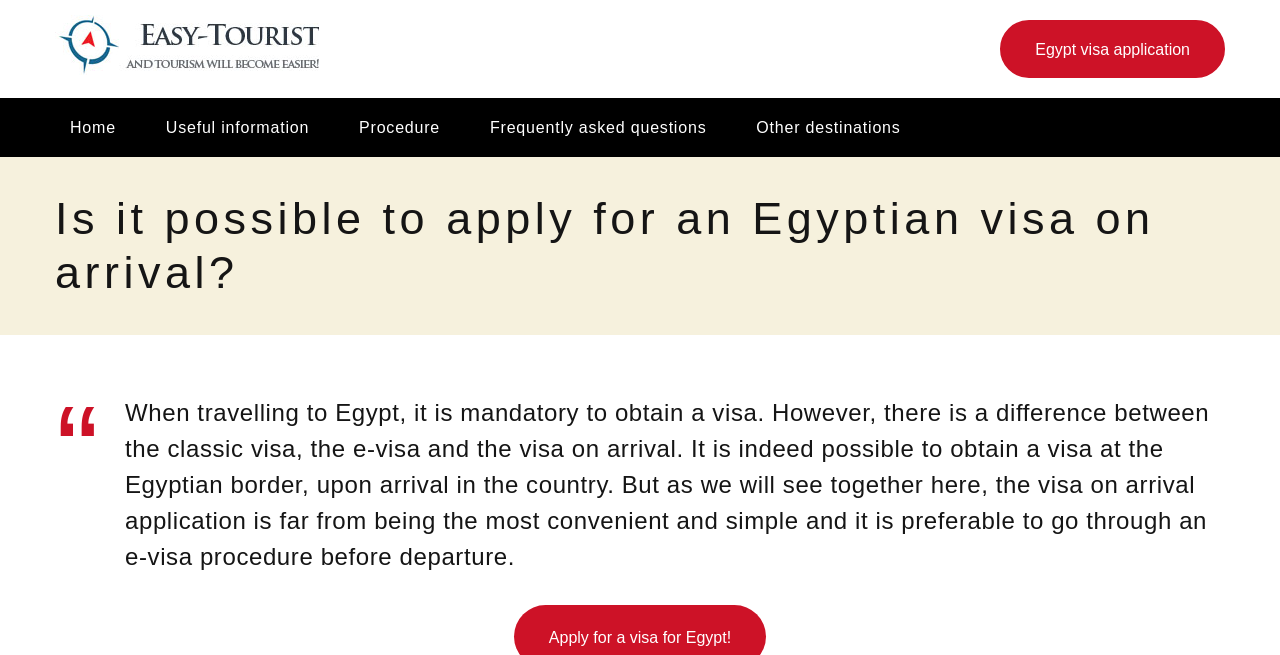Show the bounding box coordinates for the HTML element described as: "Other destinations".

[0.579, 0.15, 0.715, 0.24]